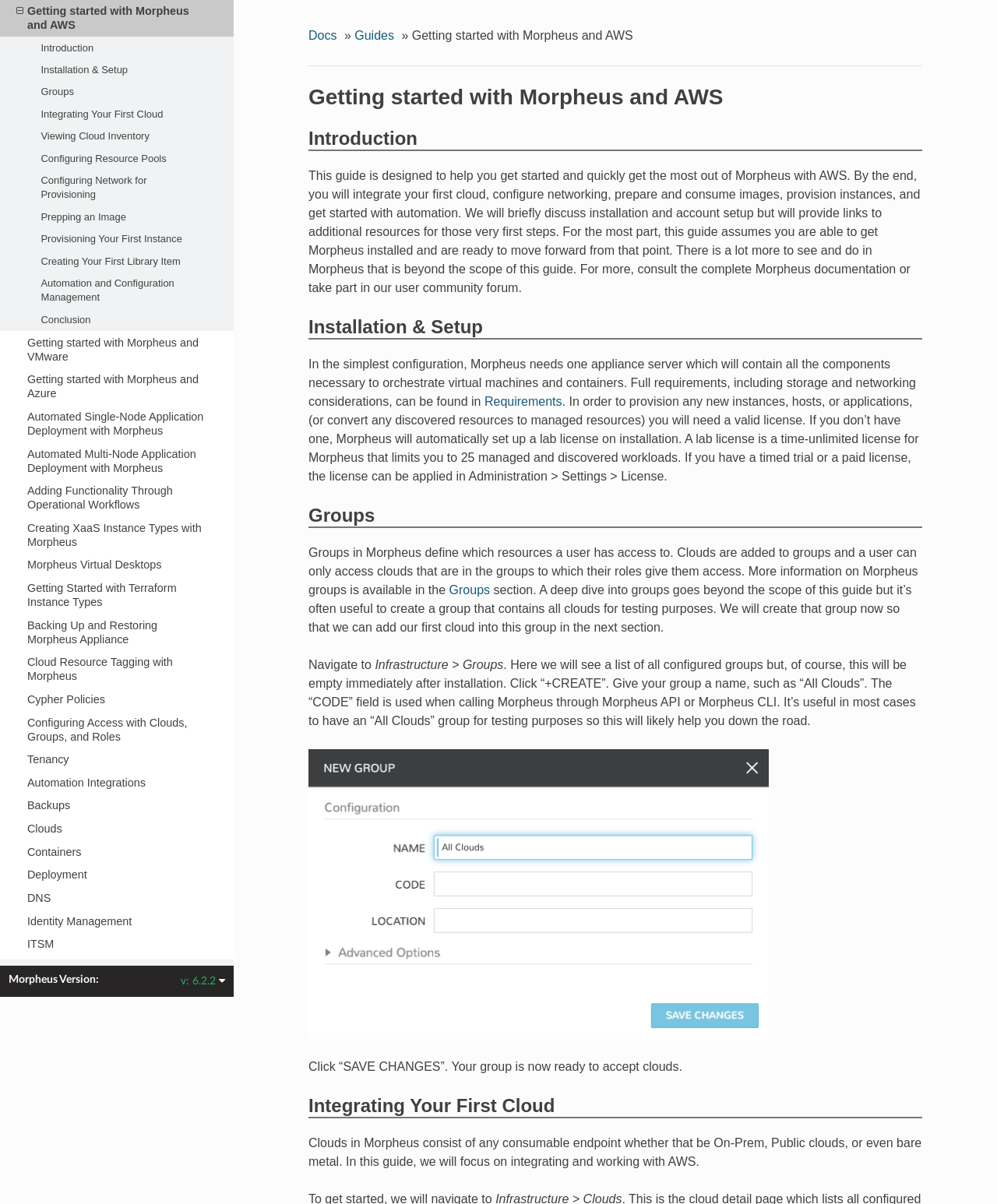Explain the webpage's design and content in an elaborate manner.

The webpage is a documentation guide for Morpheus, a cloud management platform, specifically focused on getting started with Morpheus and AWS. The page is divided into several sections, each with a clear heading and descriptive text.

At the top of the page, there is a navigation bar with breadcrumbs, indicating the current location within the documentation. Below the navigation bar, there is a heading "Getting started with Morpheus and AWS" followed by a brief introduction to the guide.

The main content of the page is divided into several sections, including "Introduction", "Installation & Setup", "Groups", "Integrating Your First Cloud", and others. Each section has a clear heading and descriptive text, with some sections including links to additional resources or images.

There are 40 links on the page, each with a descriptive text, such as "Introduction", "Installation & Setup", "Groups", and so on. These links are likely navigation points to other sections within the documentation.

The page also includes several headings, including "RELEASE NOTES", which appears to be a separate section from the main guide. There are also several static text elements, which provide additional information or instructions.

Overall, the webpage is a comprehensive guide for getting started with Morpheus and AWS, with clear headings, descriptive text, and links to additional resources.